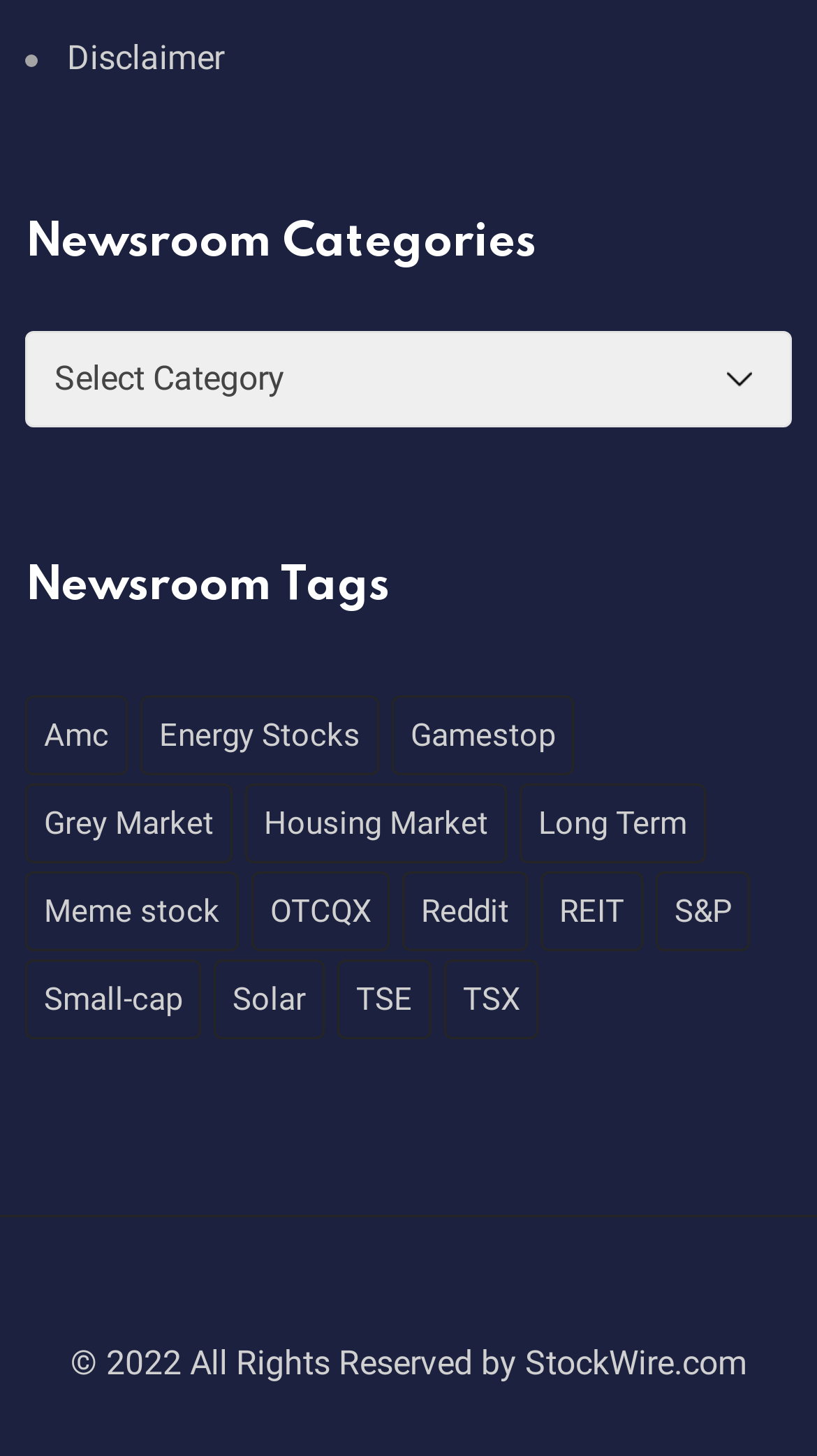Based on the image, give a detailed response to the question: What is the category of news?

The webpage has a heading 'Newsroom Categories' which suggests that the category of news is being referred to.